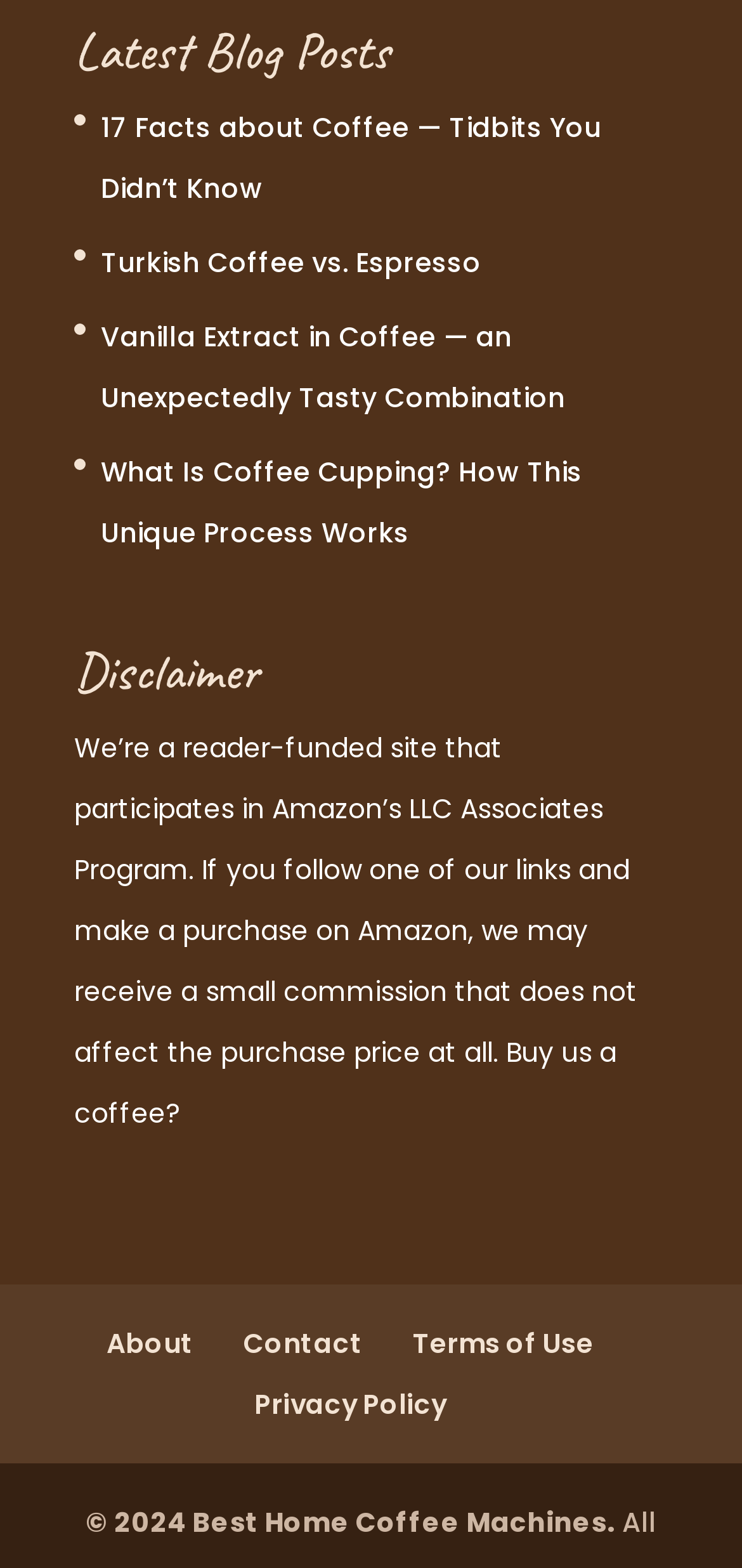Please determine the bounding box coordinates of the element's region to click in order to carry out the following instruction: "view the terms of use". The coordinates should be four float numbers between 0 and 1, i.e., [left, top, right, bottom].

[0.556, 0.844, 0.8, 0.868]